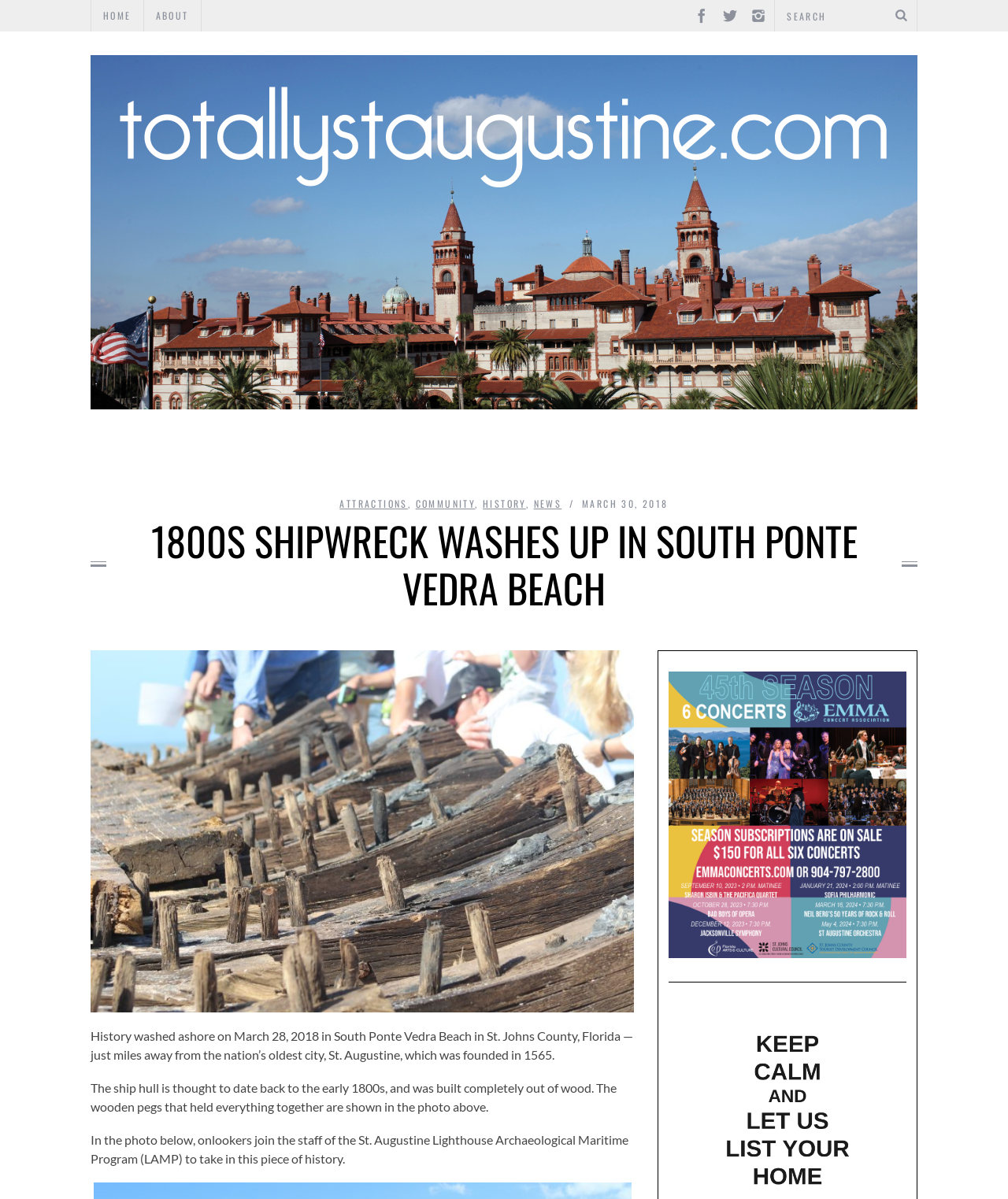In what year was St. Augustine founded?
Examine the image and give a concise answer in one word or a short phrase.

1565